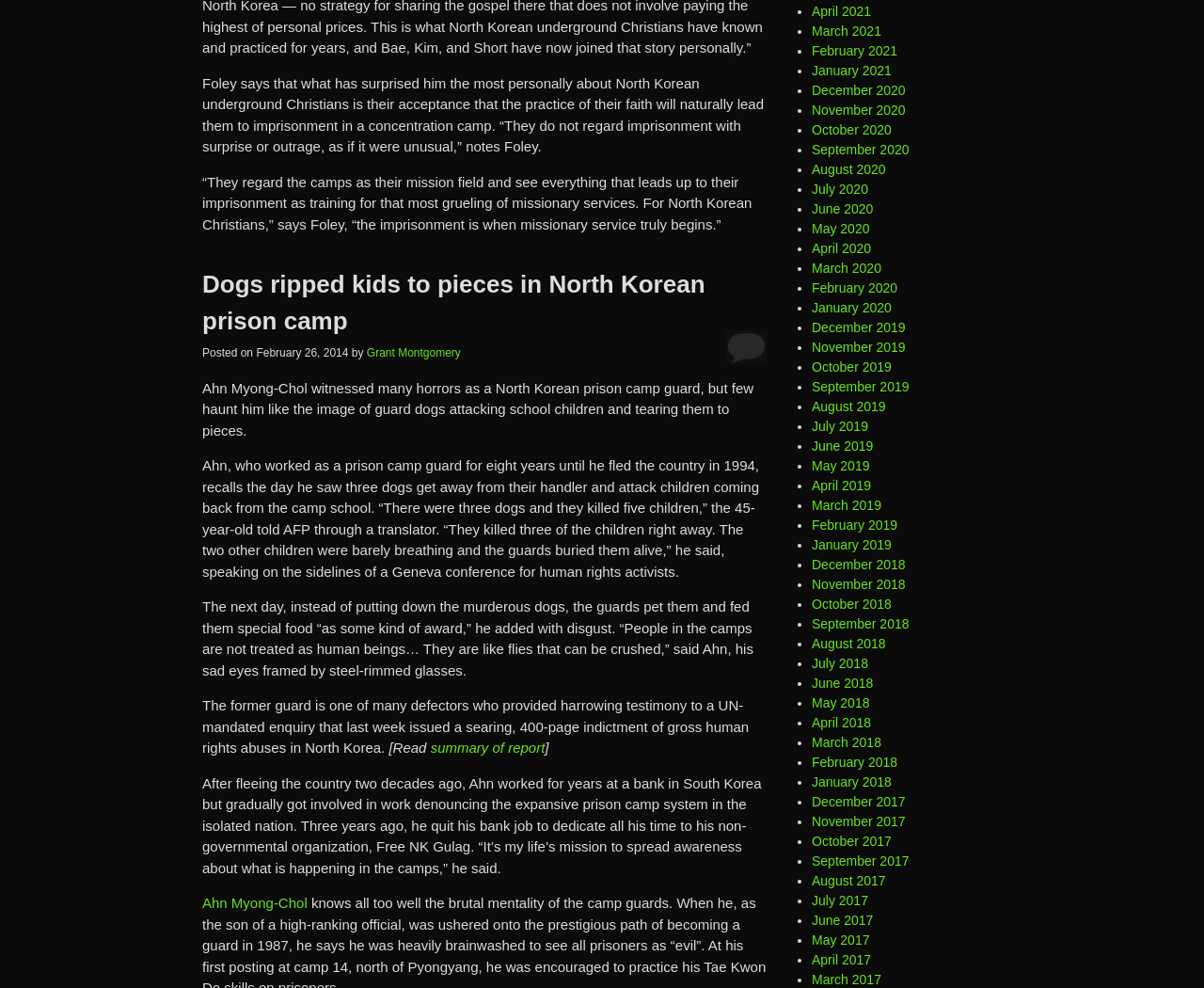Locate the bounding box of the user interface element based on this description: "July 2019".

[0.674, 0.424, 0.721, 0.439]